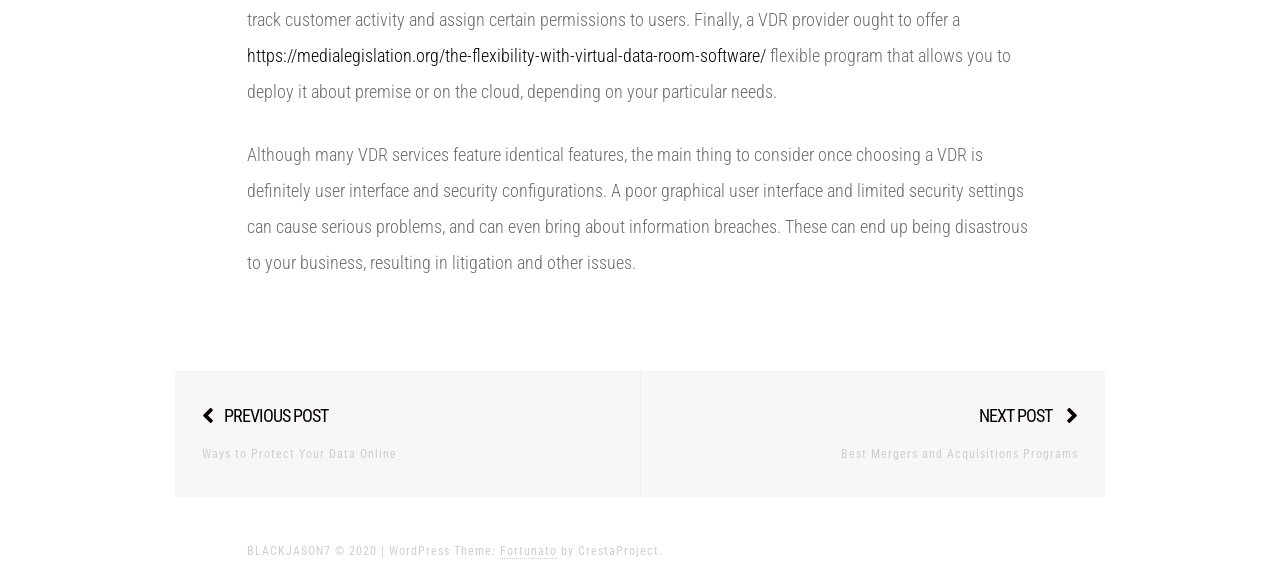How many navigation links are there?
Examine the image and give a concise answer in one word or a short phrase.

2